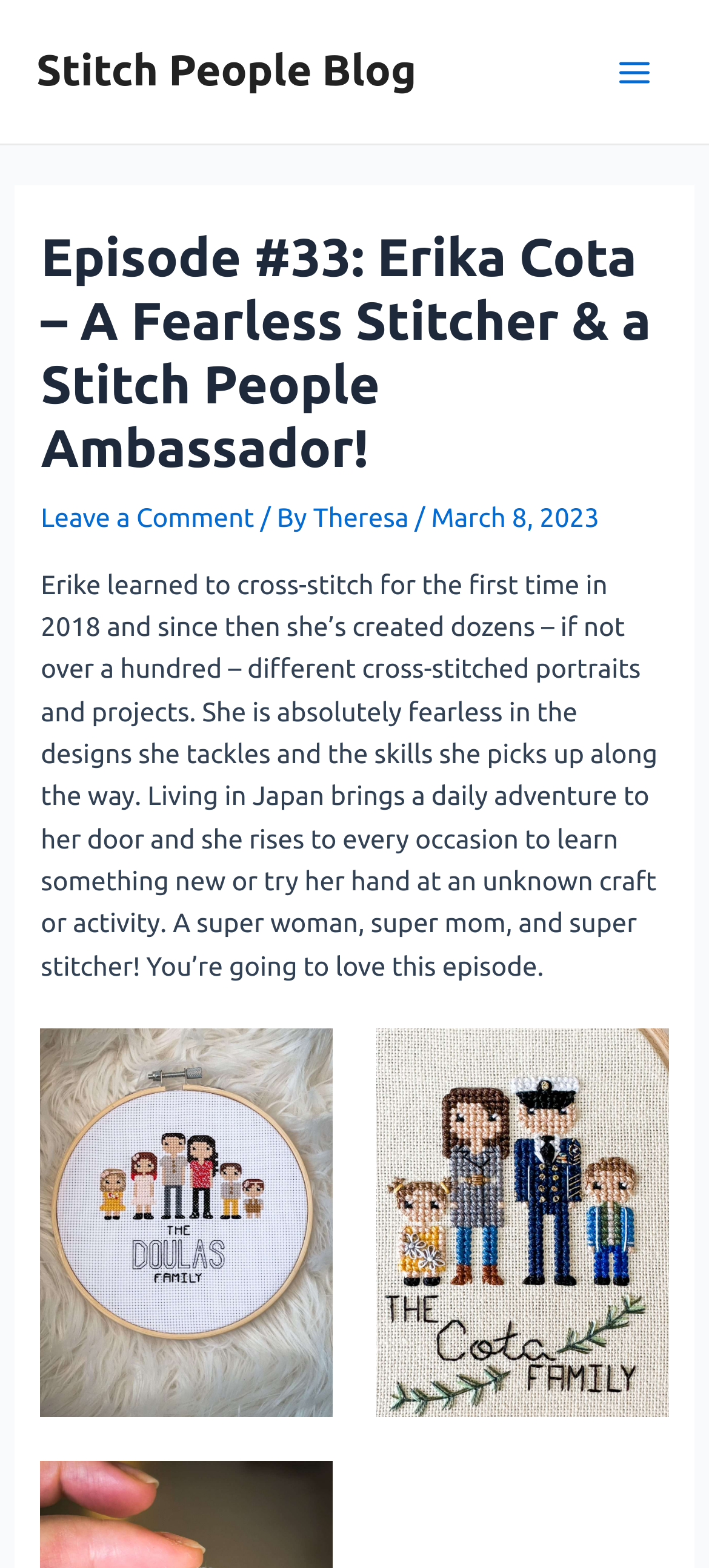What is Erika's occupation?
Please provide a single word or phrase in response based on the screenshot.

Stitcher